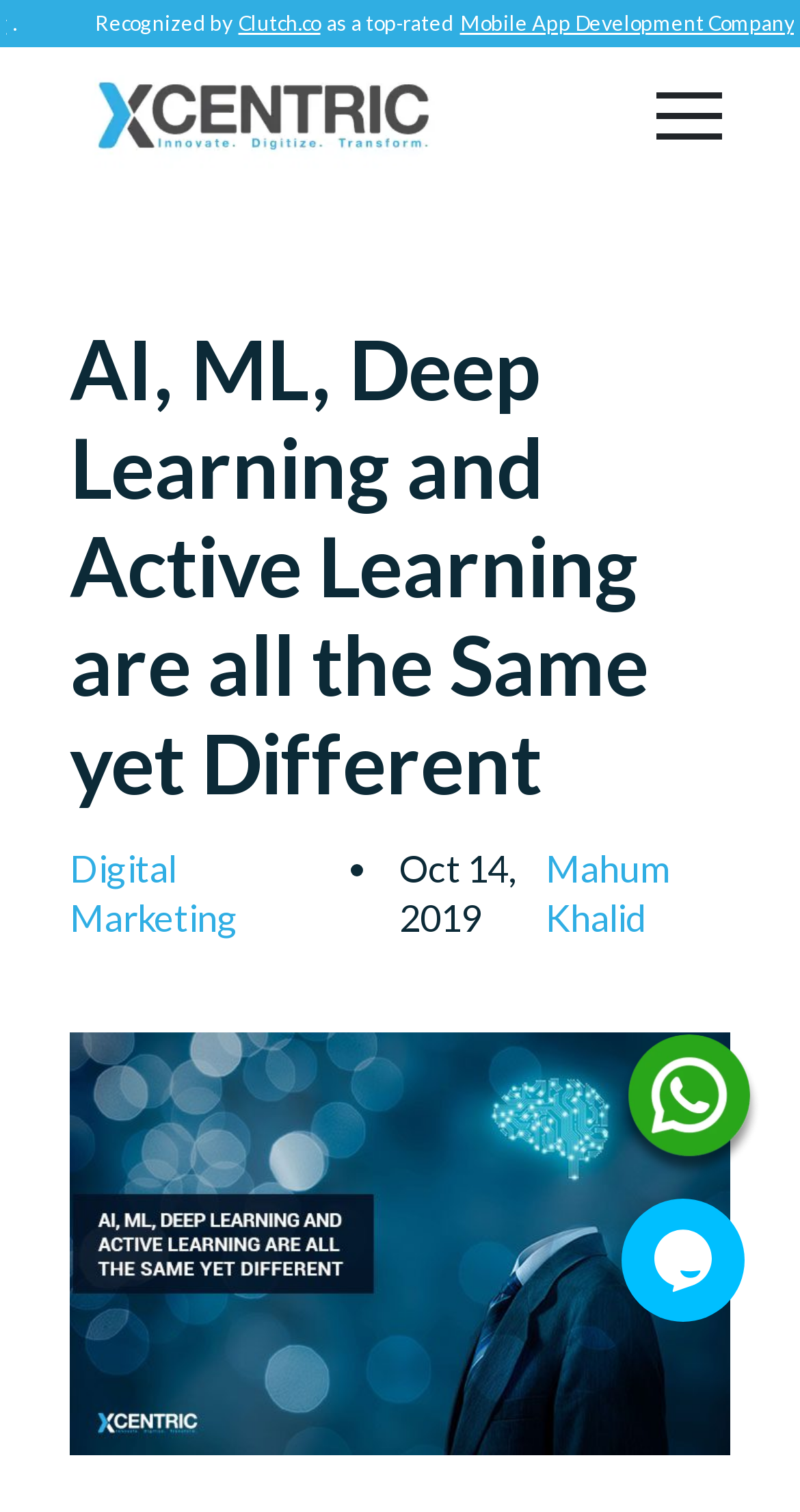Given the description of the UI element: "Useful Links", predict the bounding box coordinates in the form of [left, top, right, bottom], with each value being a float between 0 and 1.

None